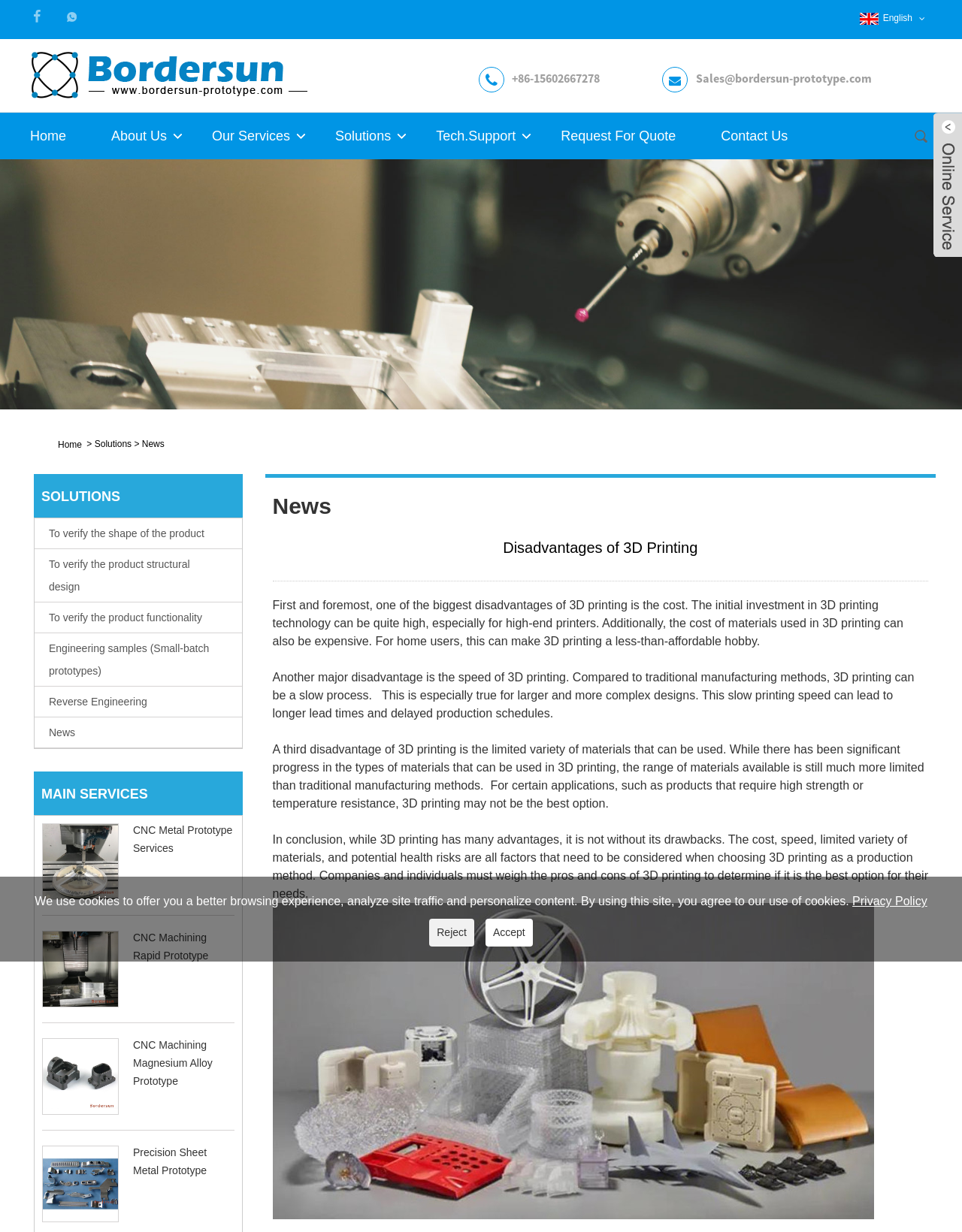What are the main services provided by the company?
Based on the visual, give a brief answer using one word or a short phrase.

CNC Metal Prototype Services, CNC Machining Rapid Prototype, etc.